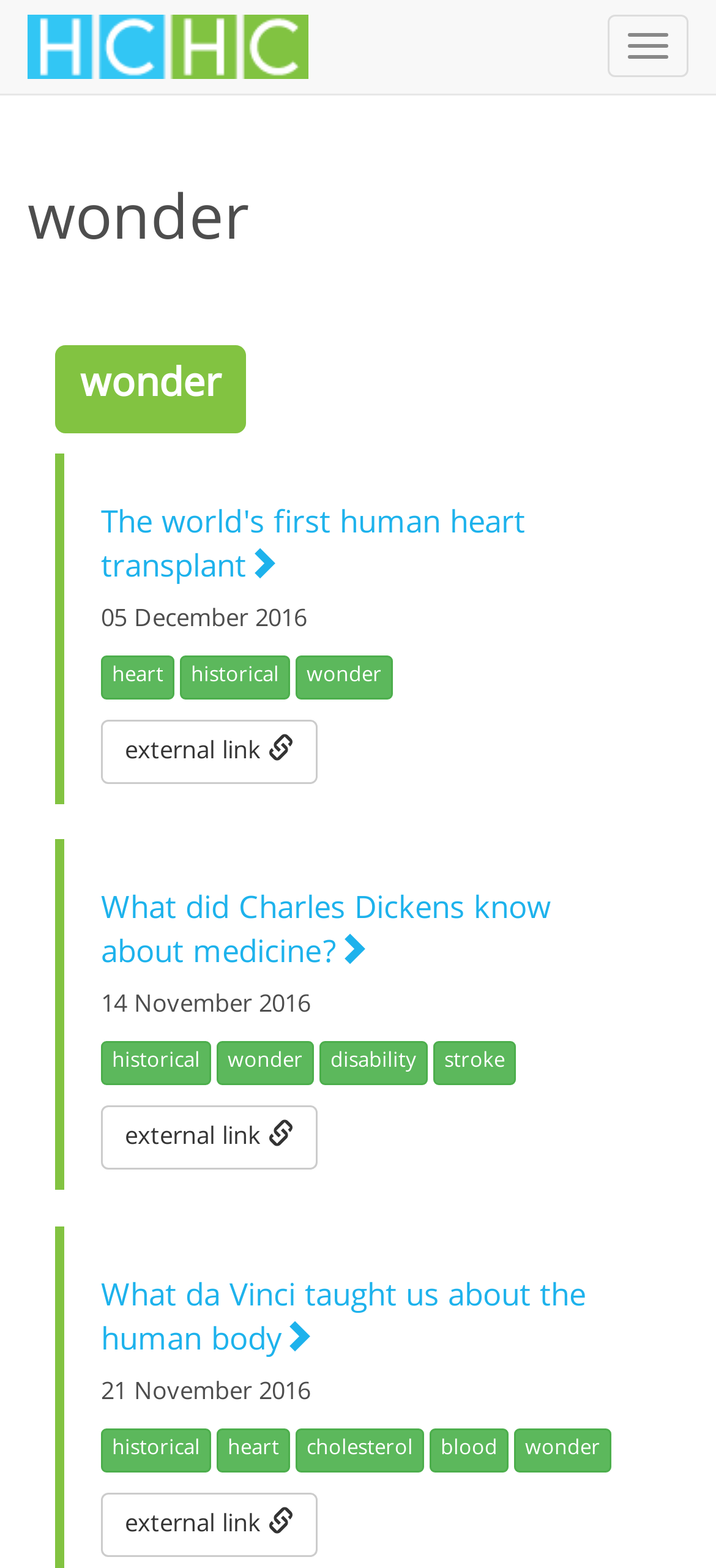Please respond to the question using a single word or phrase:
What is the main topic of this webpage?

wonder